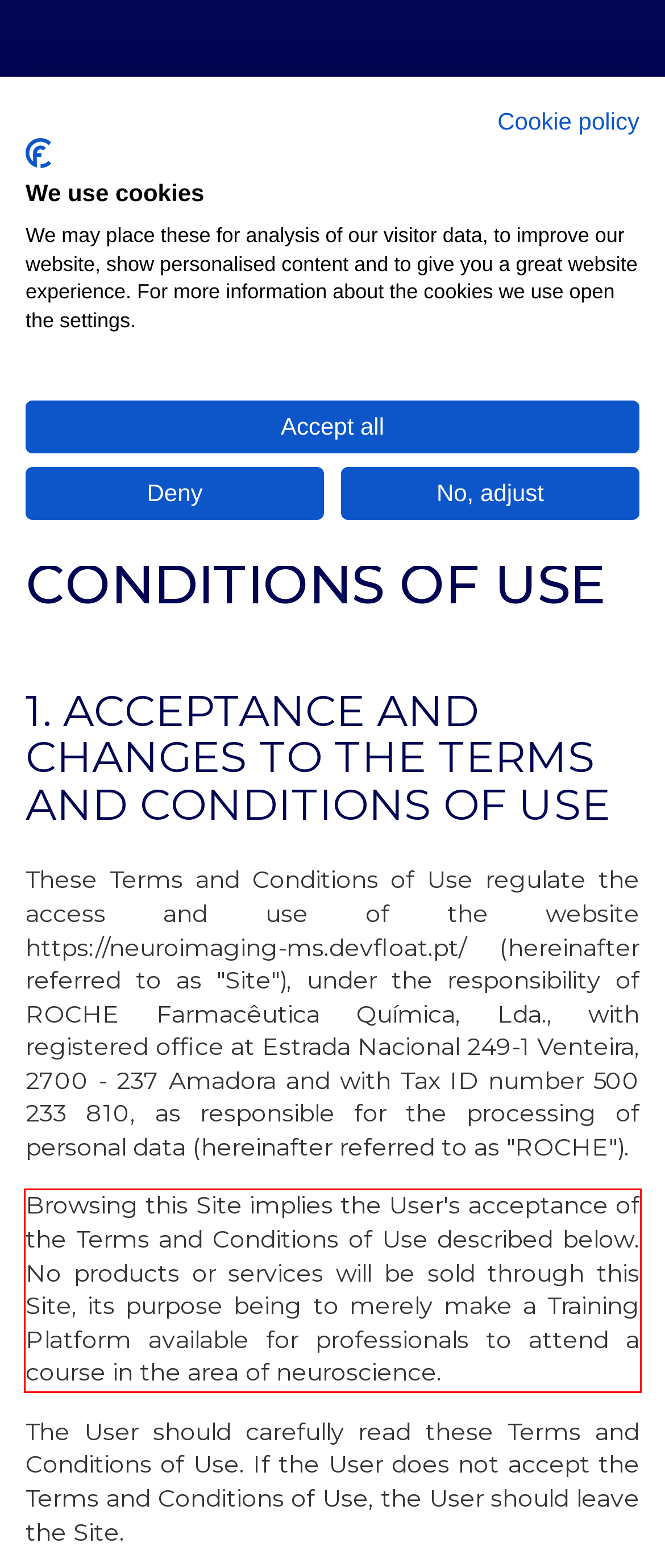Given a screenshot of a webpage, locate the red bounding box and extract the text it encloses.

Browsing this Site implies the User's acceptance of the Terms and Conditions of Use described below. No products or services will be sold through this Site, its purpose being to merely make a Training Platform available for professionals to attend a course in the area of neuroscience.